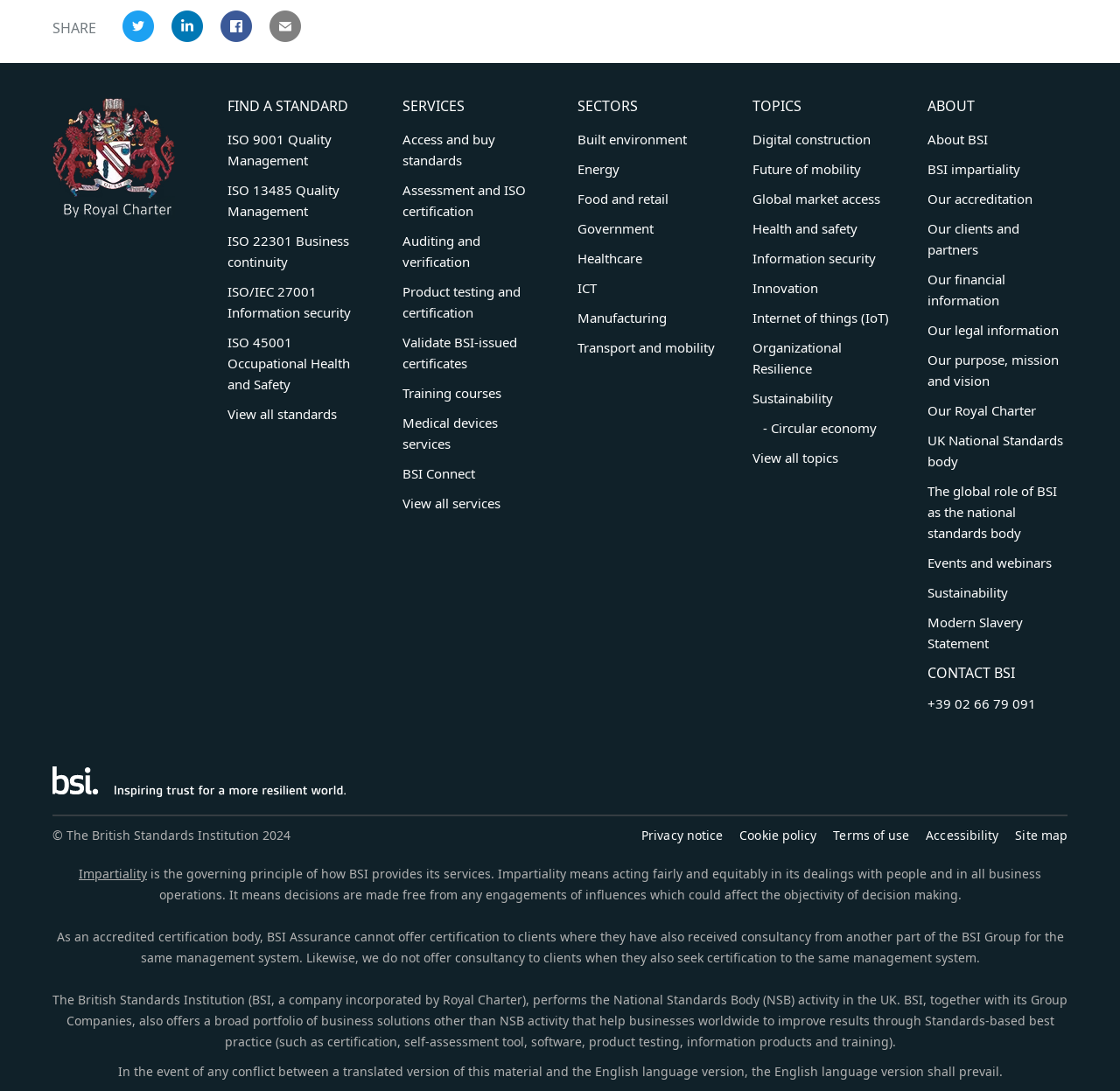Identify the bounding box for the described UI element: "Built environment".

[0.516, 0.119, 0.613, 0.135]